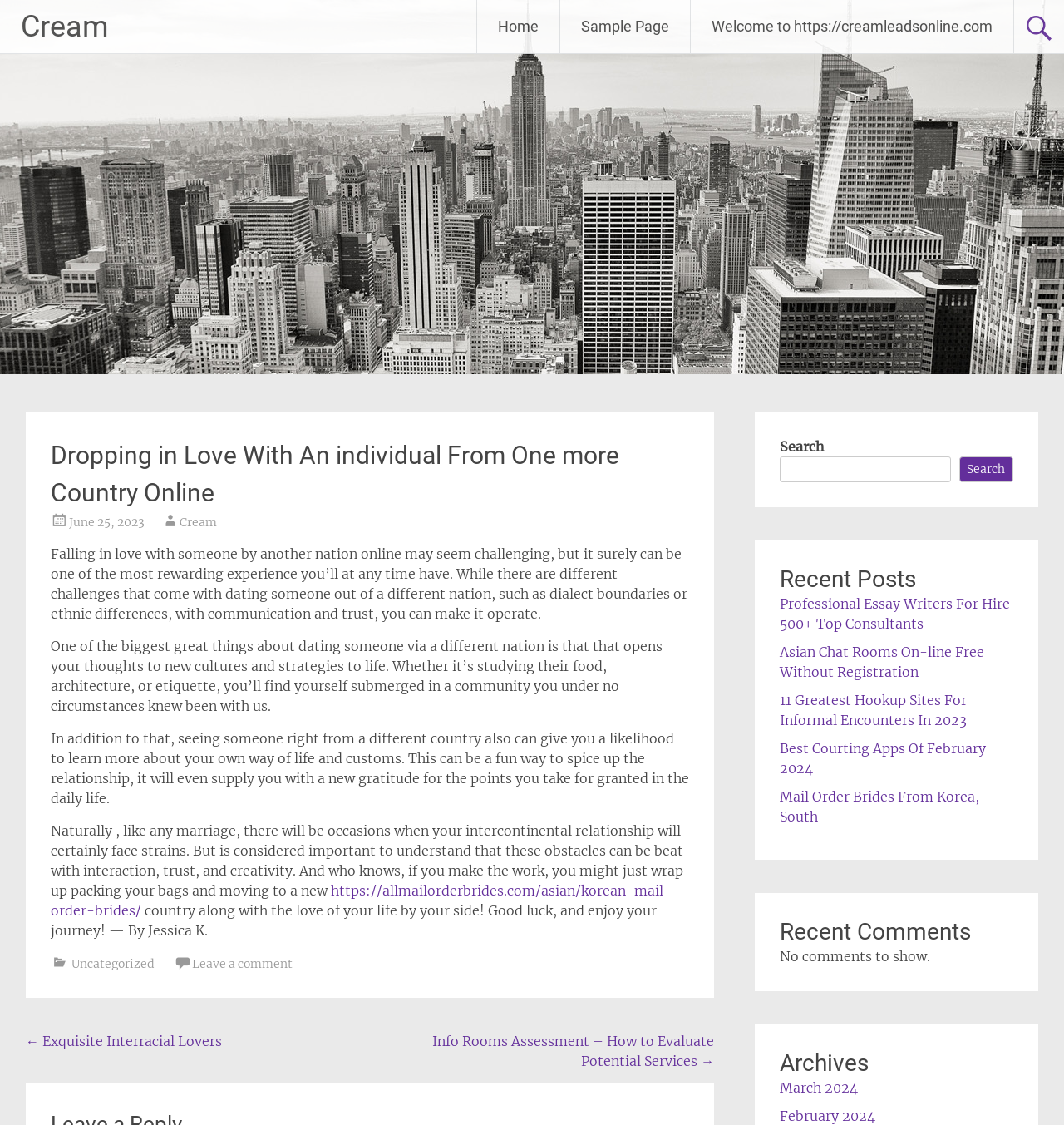Analyze the image and give a detailed response to the question:
How many links are in the 'Post navigation' section?

I looked at the 'Post navigation' section and counted the number of links, which are 2, one pointing to the previous post and one pointing to the next post.